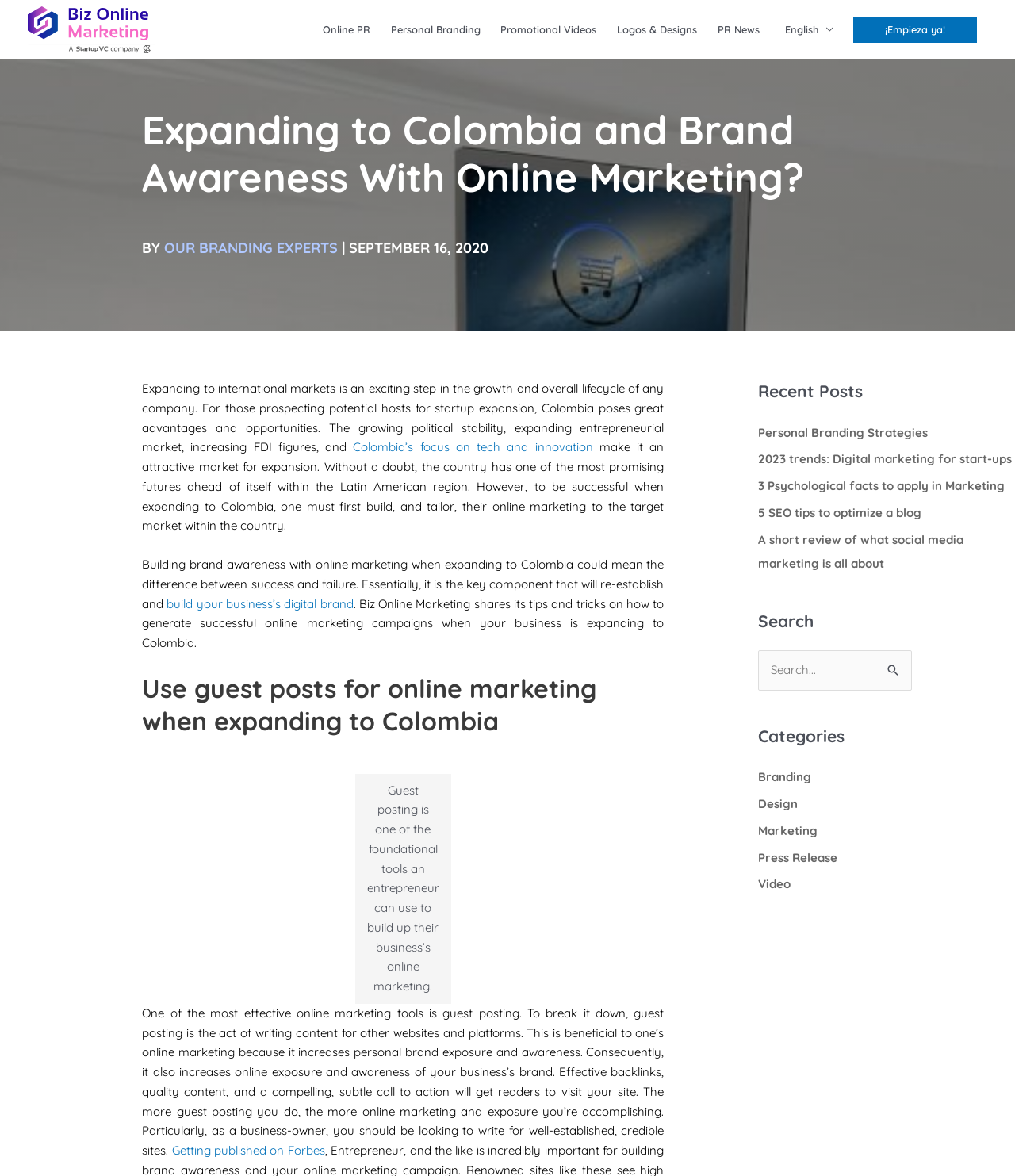What is the topic of the article?
Refer to the image and offer an in-depth and detailed answer to the question.

The topic of the article is mentioned in the heading 'Expanding to Colombia and Brand Awareness With Online Marketing?' which is located at the top of the webpage.